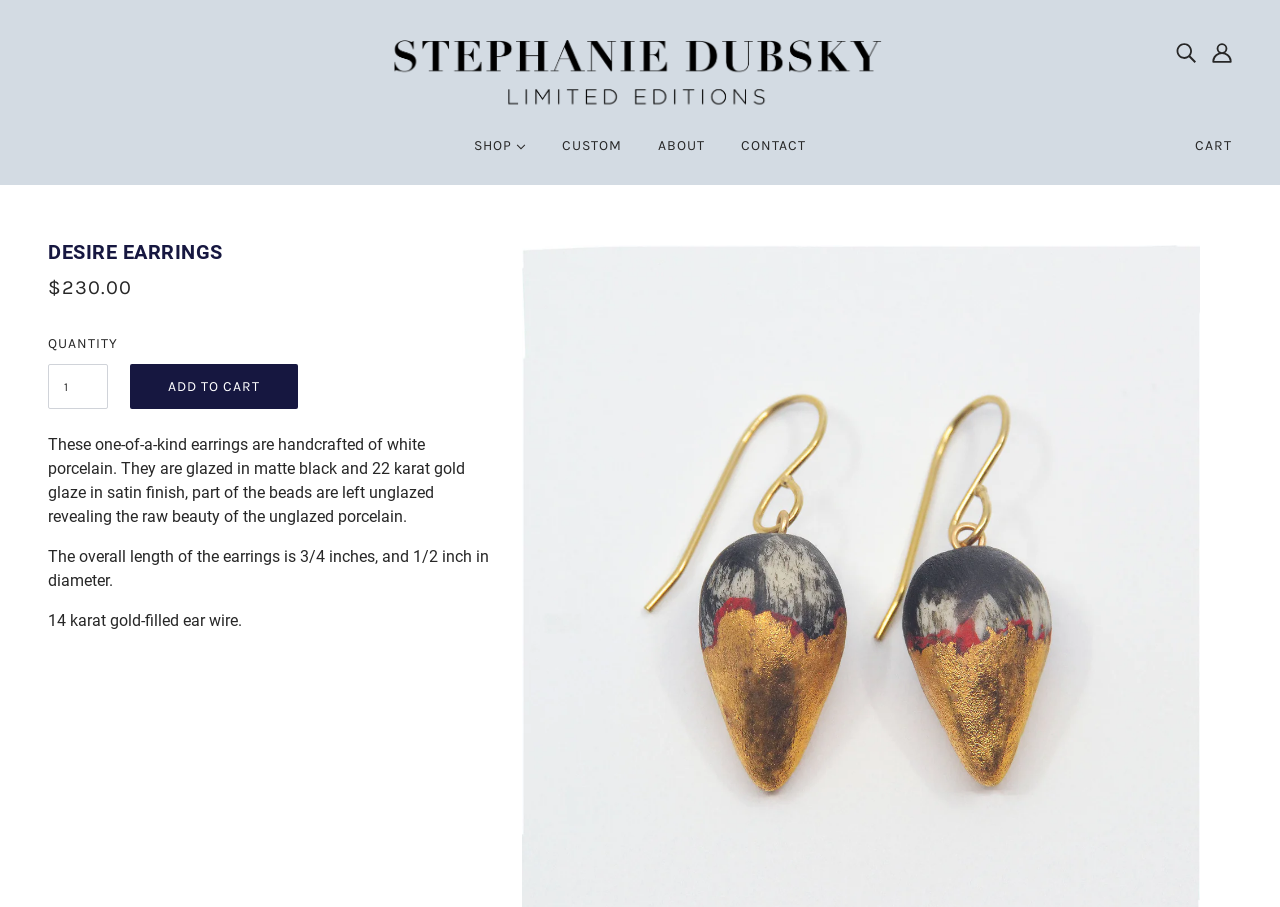What is the price of the earrings?
From the image, respond using a single word or phrase.

$230.00